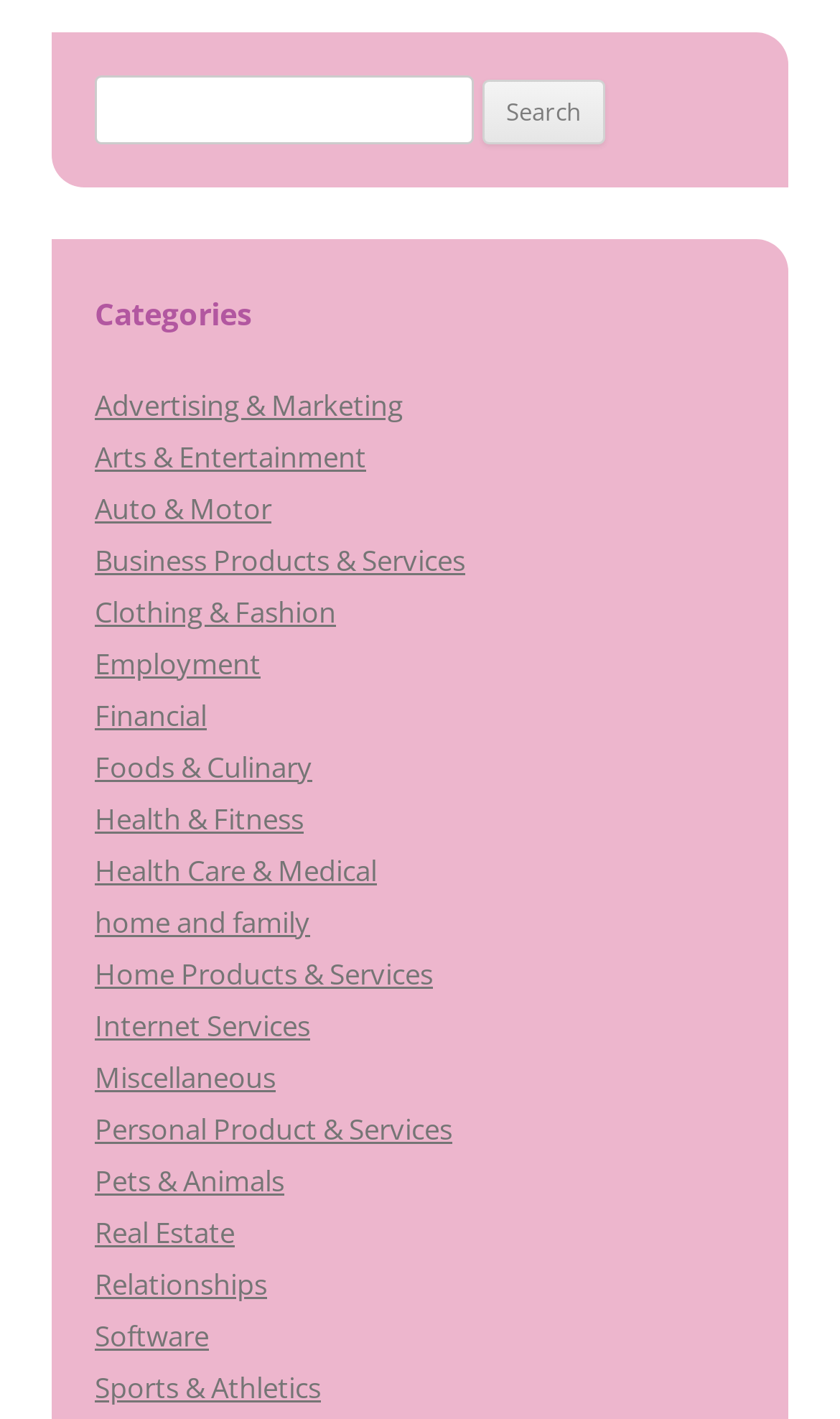Please identify the bounding box coordinates of the clickable area that will allow you to execute the instruction: "Click on Advertising & Marketing".

[0.113, 0.272, 0.479, 0.299]